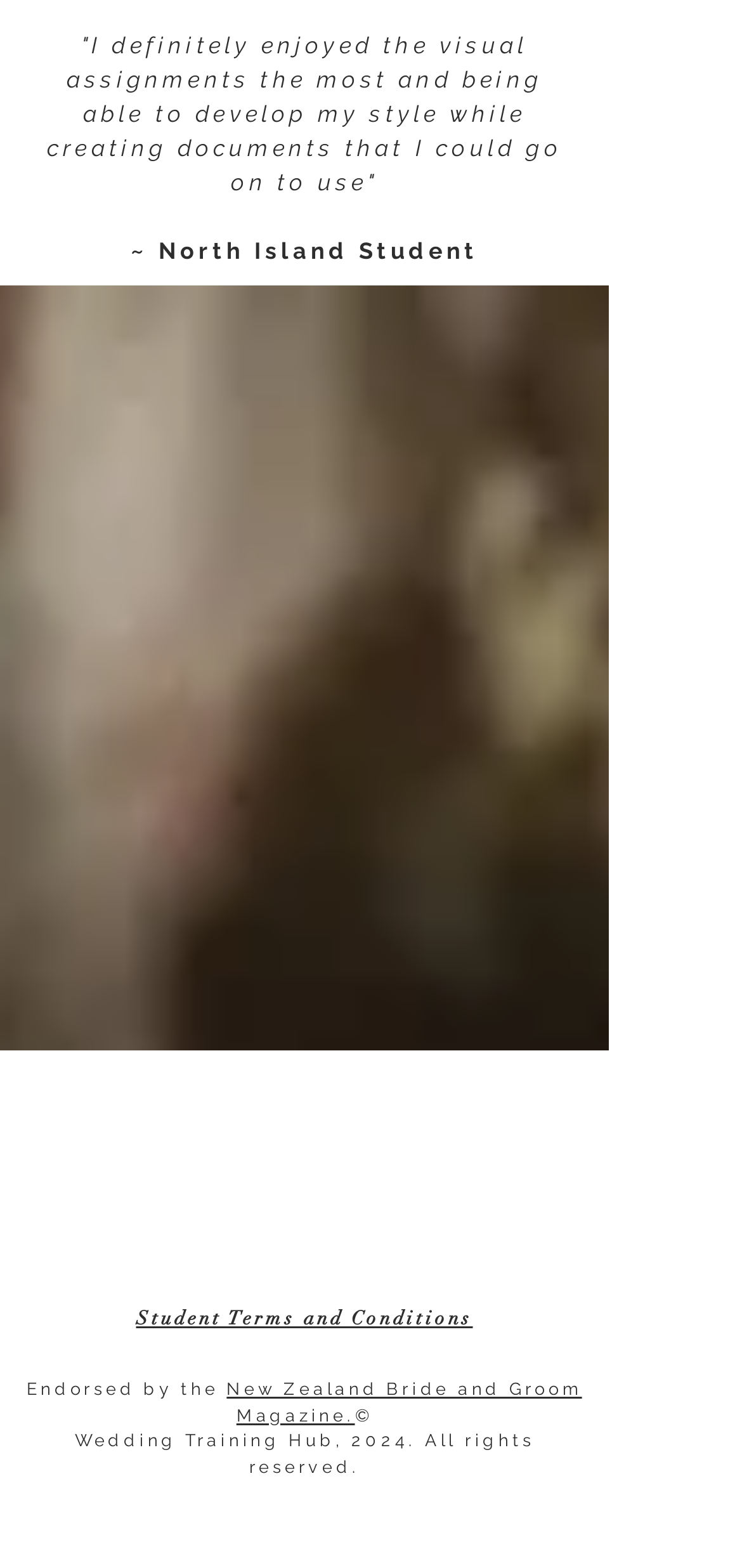What is the name of the image on the webpage?
Look at the image and construct a detailed response to the question.

I found the answer by looking at the image element with the text 'Wedding School NZ.jpg'.